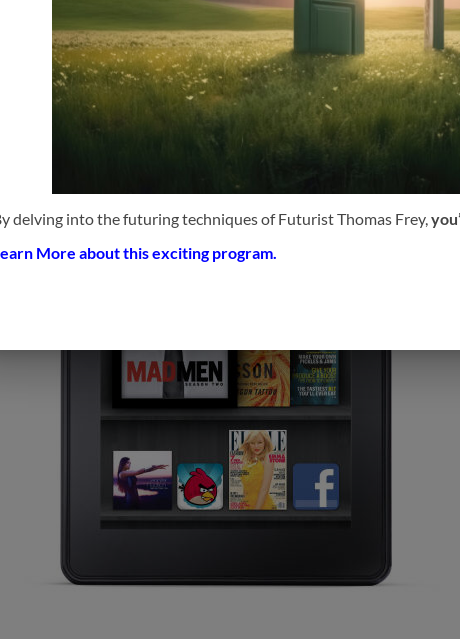Give an elaborate caption for the image.

The image features the Kindle Fire, a popular tablet by Amazon celebrated for its impressive sales during the holiday season. Showcased with a sleek design, the device is depicted in a vertical orientation, displaying various colorful app icons and magazine covers on its screen, making it visually appealing and user-friendly. This image aligns with the announcement that over four million Kindles were sold in December, alongside a significant increase in e-book sales. The accompanying text highlights the innovative futuring techniques presented by Futurist Thomas Frey, inviting viewers to explore more about this exciting program and the transformative potential of technology in enhancing our reading experiences.